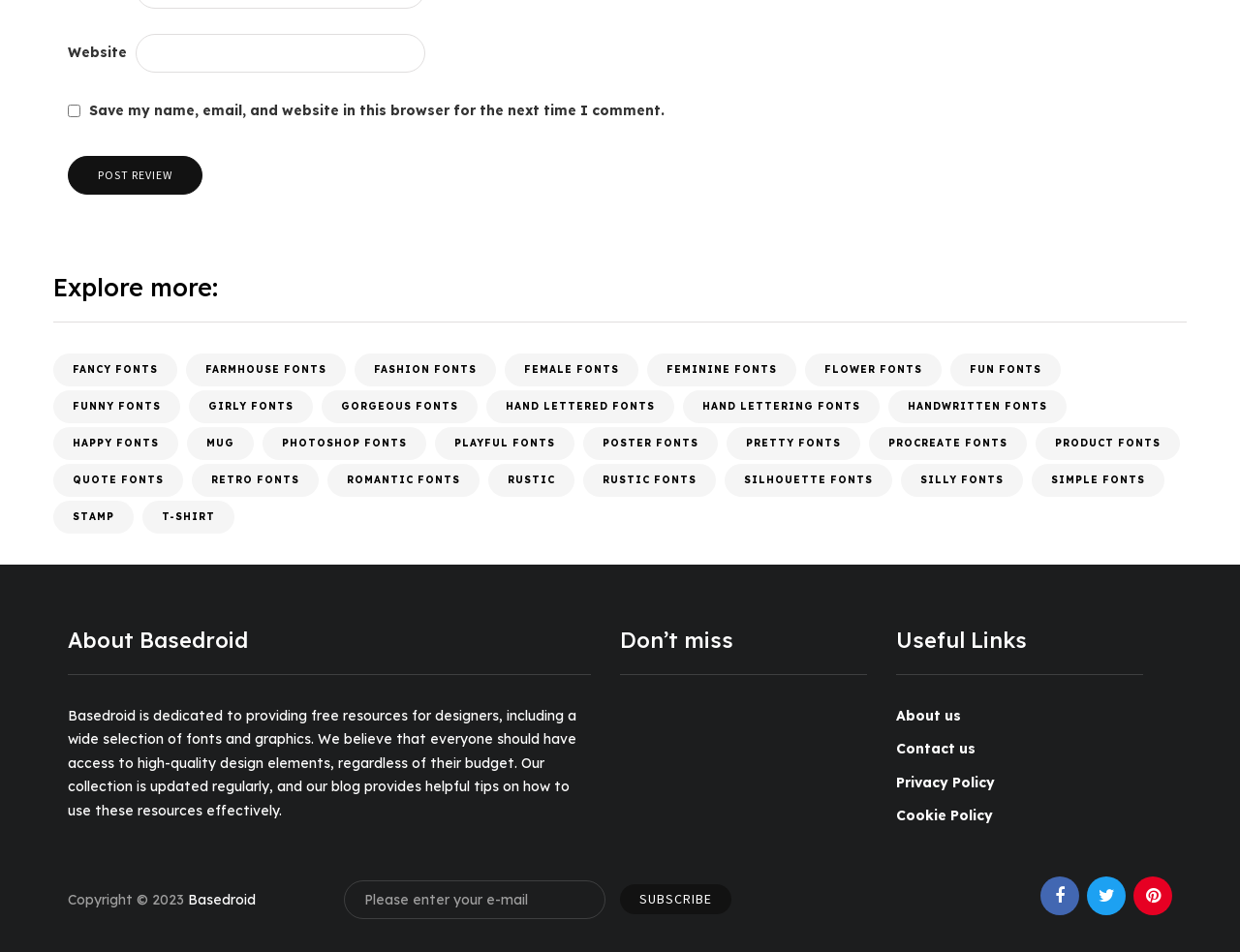Pinpoint the bounding box coordinates of the element you need to click to execute the following instruction: "Post review". The bounding box should be represented by four float numbers between 0 and 1, in the format [left, top, right, bottom].

[0.055, 0.164, 0.163, 0.205]